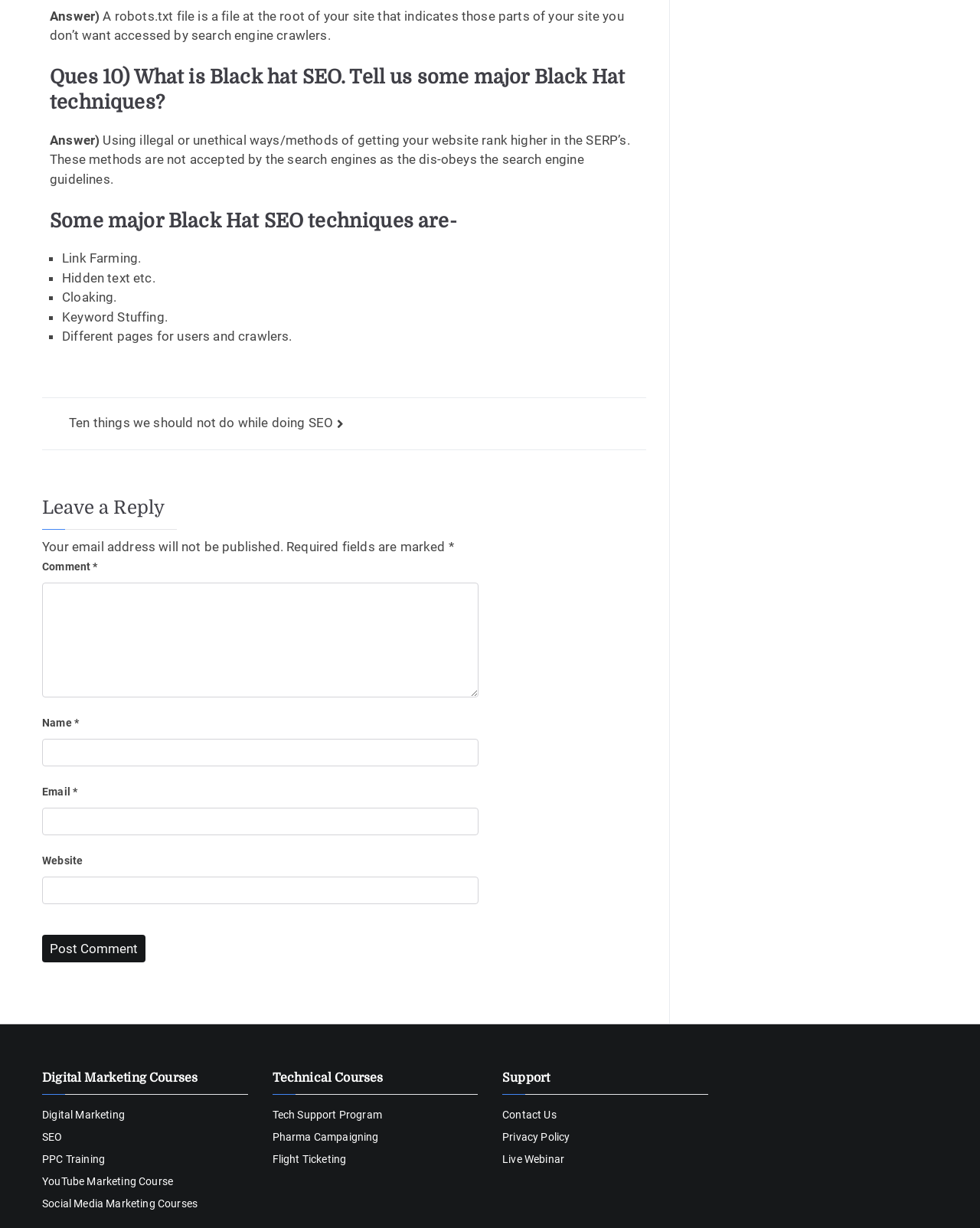What is the purpose of the comment section?
Using the image as a reference, answer with just one word or a short phrase.

To leave a reply or comment.